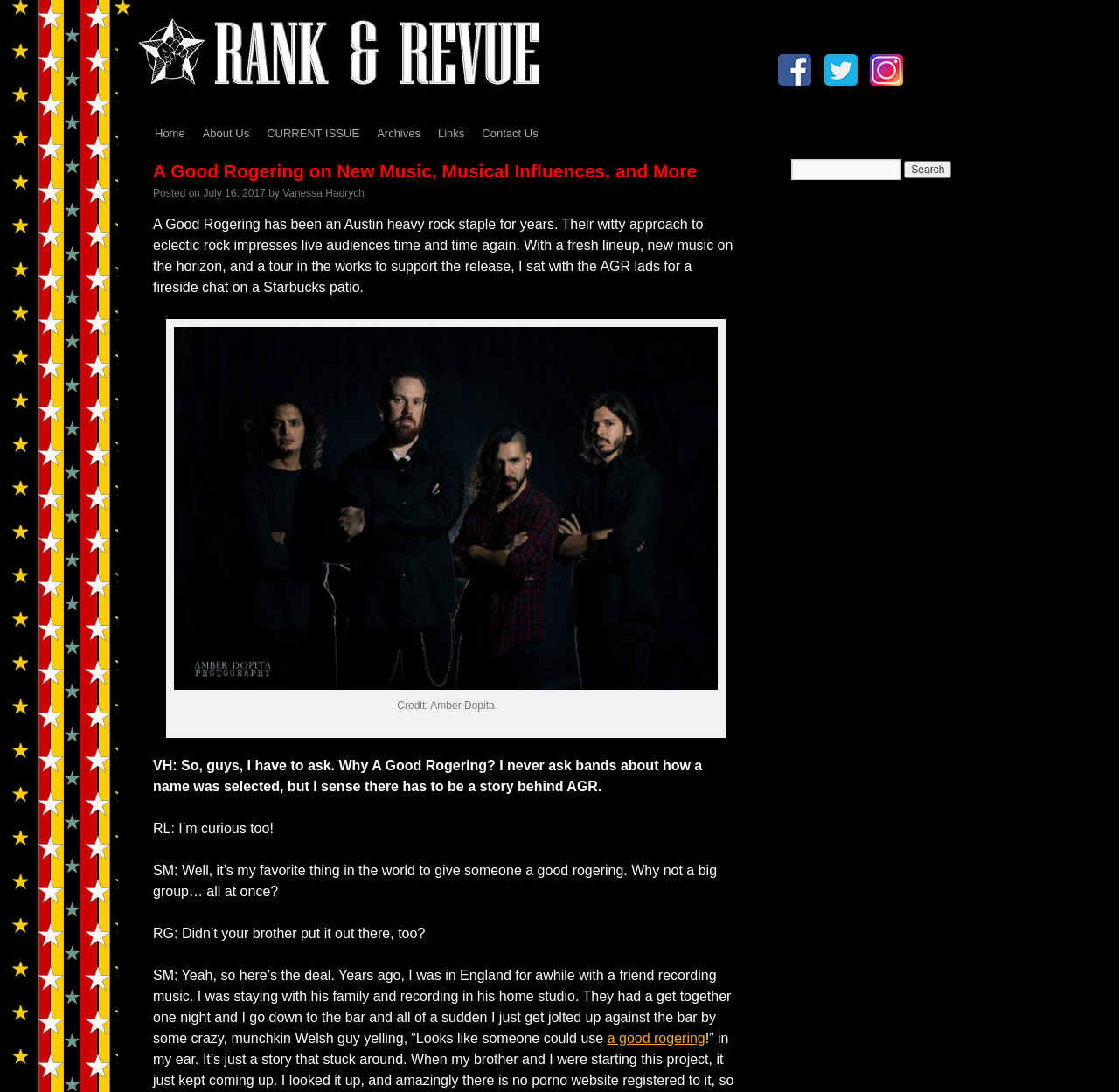Give a concise answer using only one word or phrase for this question:
What is the name of the magazine?

Rank and Revue